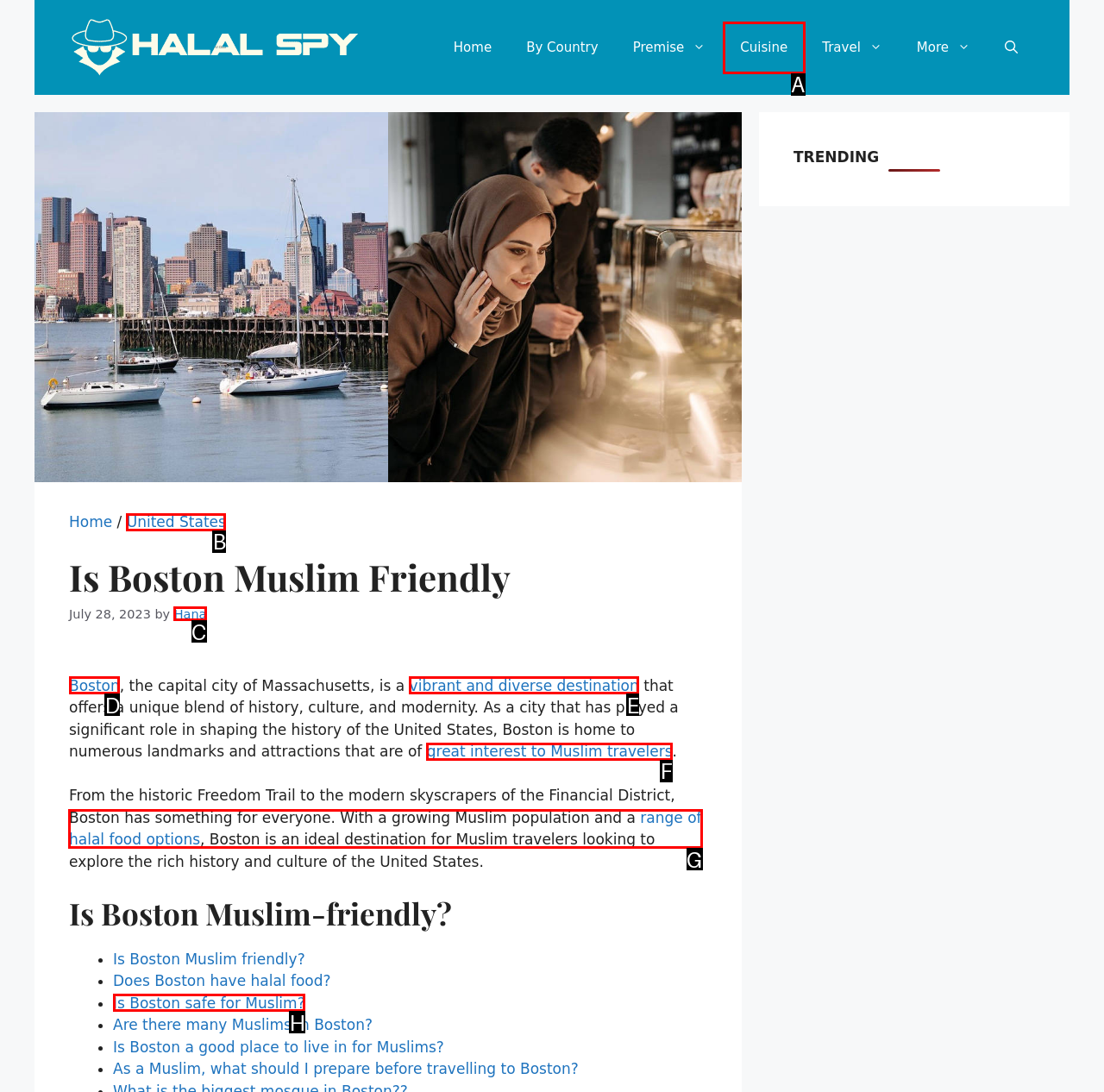Determine the letter of the element to click to accomplish this task: Learn more about 'halal food options'. Respond with the letter.

G